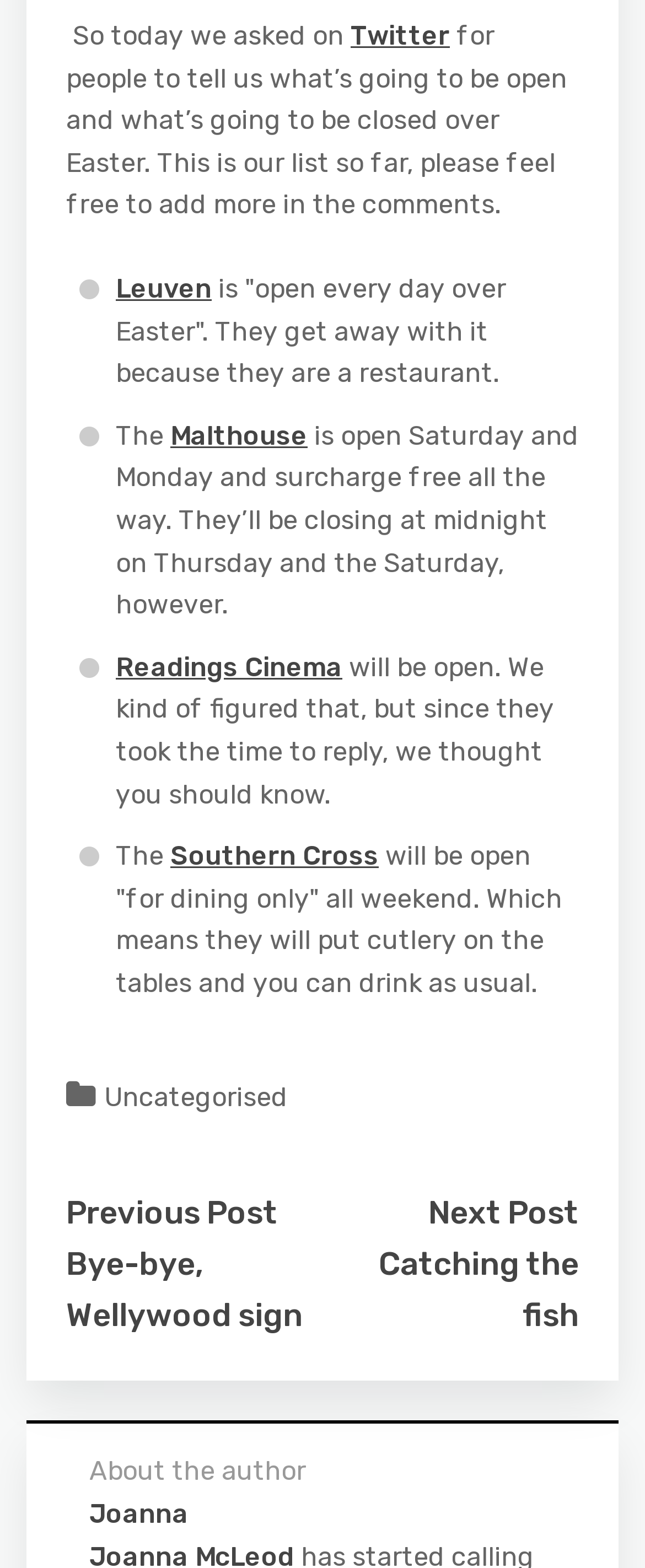Using the element description provided, determine the bounding box coordinates in the format (top-left x, top-left y, bottom-right x, bottom-right y). Ensure that all values are floating point numbers between 0 and 1. Element description: Catching the fish

[0.587, 0.794, 0.897, 0.851]